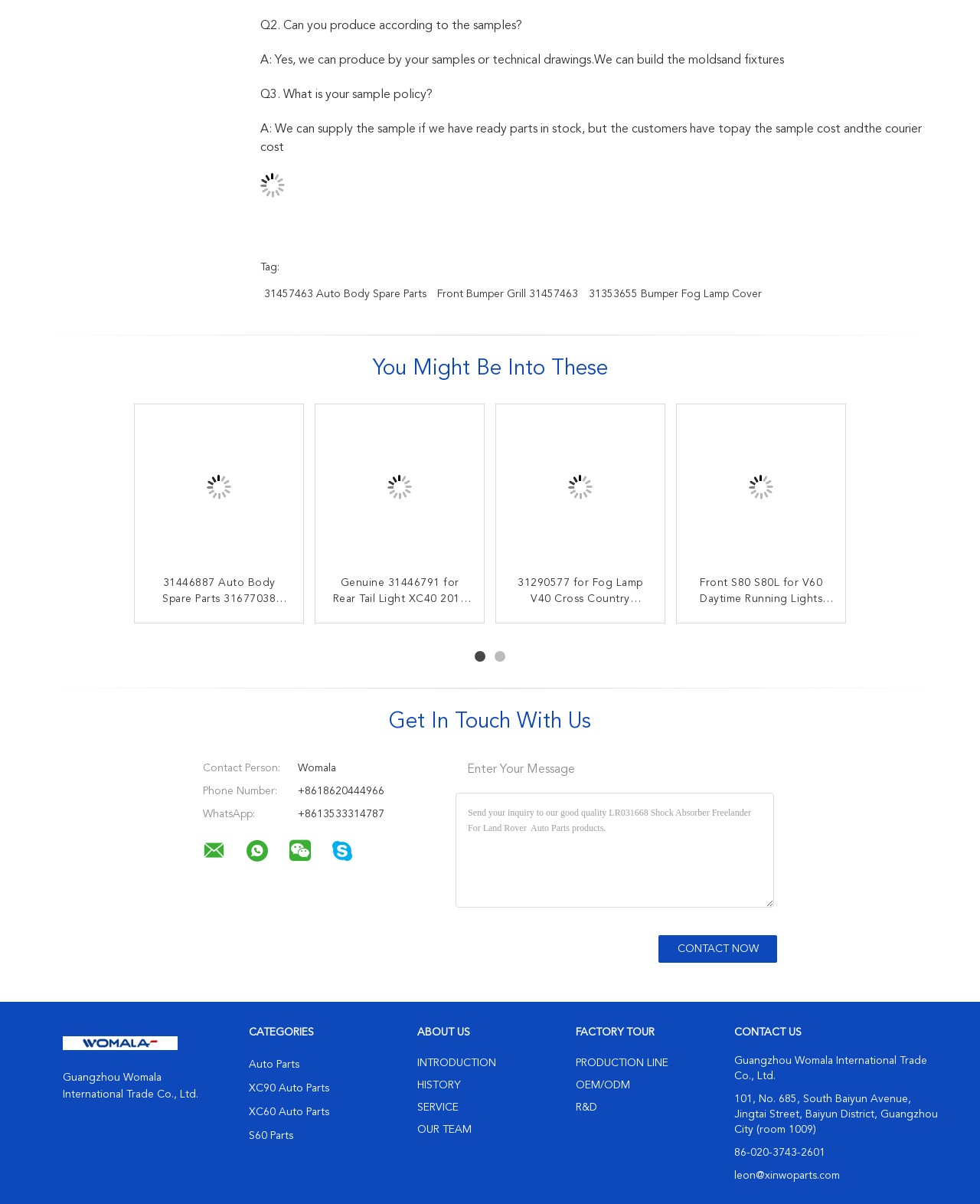Utilize the details in the image to give a detailed response to the question: How many links are there in the 'You Might Be Into These' section?

I counted the links in the 'You Might Be Into These' section and found 6 links, each corresponding to a different auto part product.